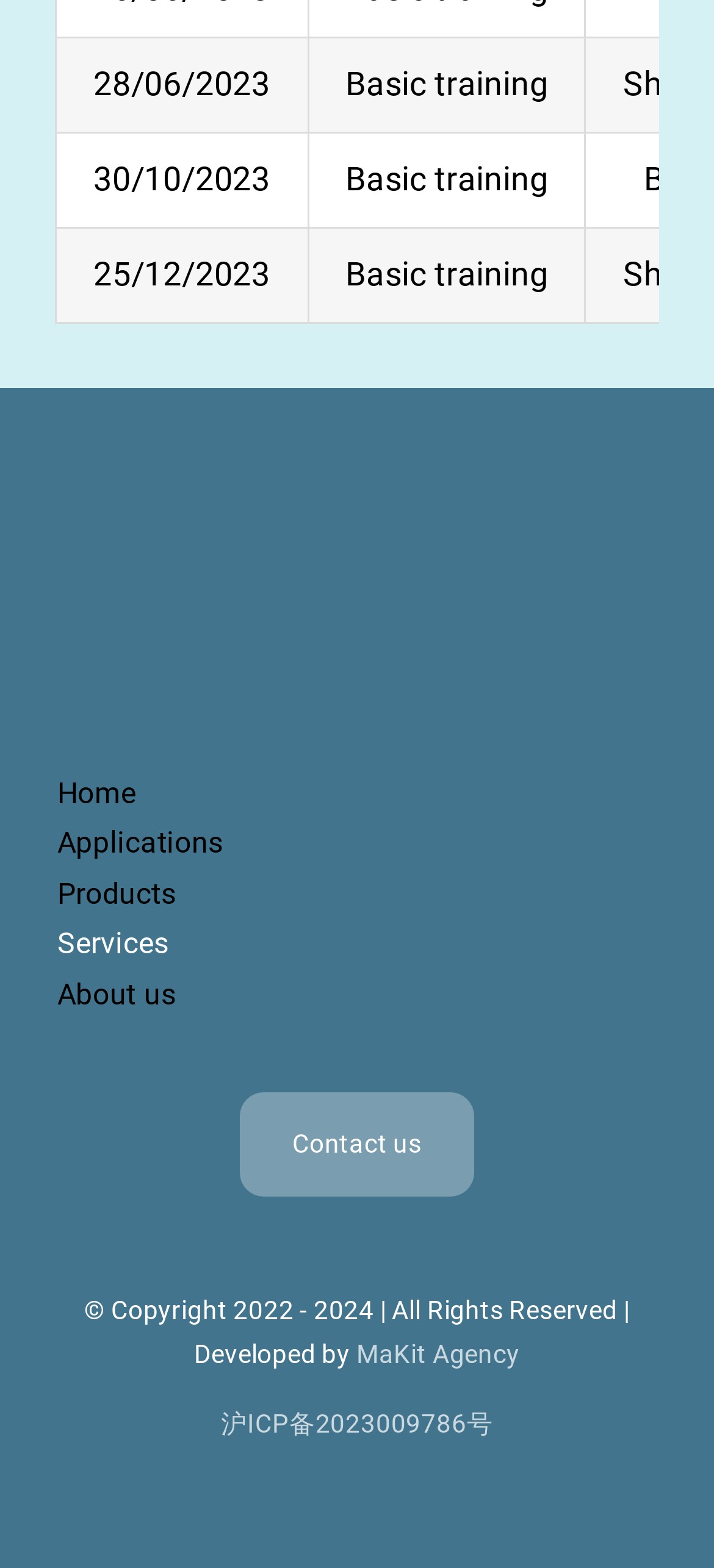Please find the bounding box coordinates for the clickable element needed to perform this instruction: "Contact us".

[0.335, 0.697, 0.665, 0.763]